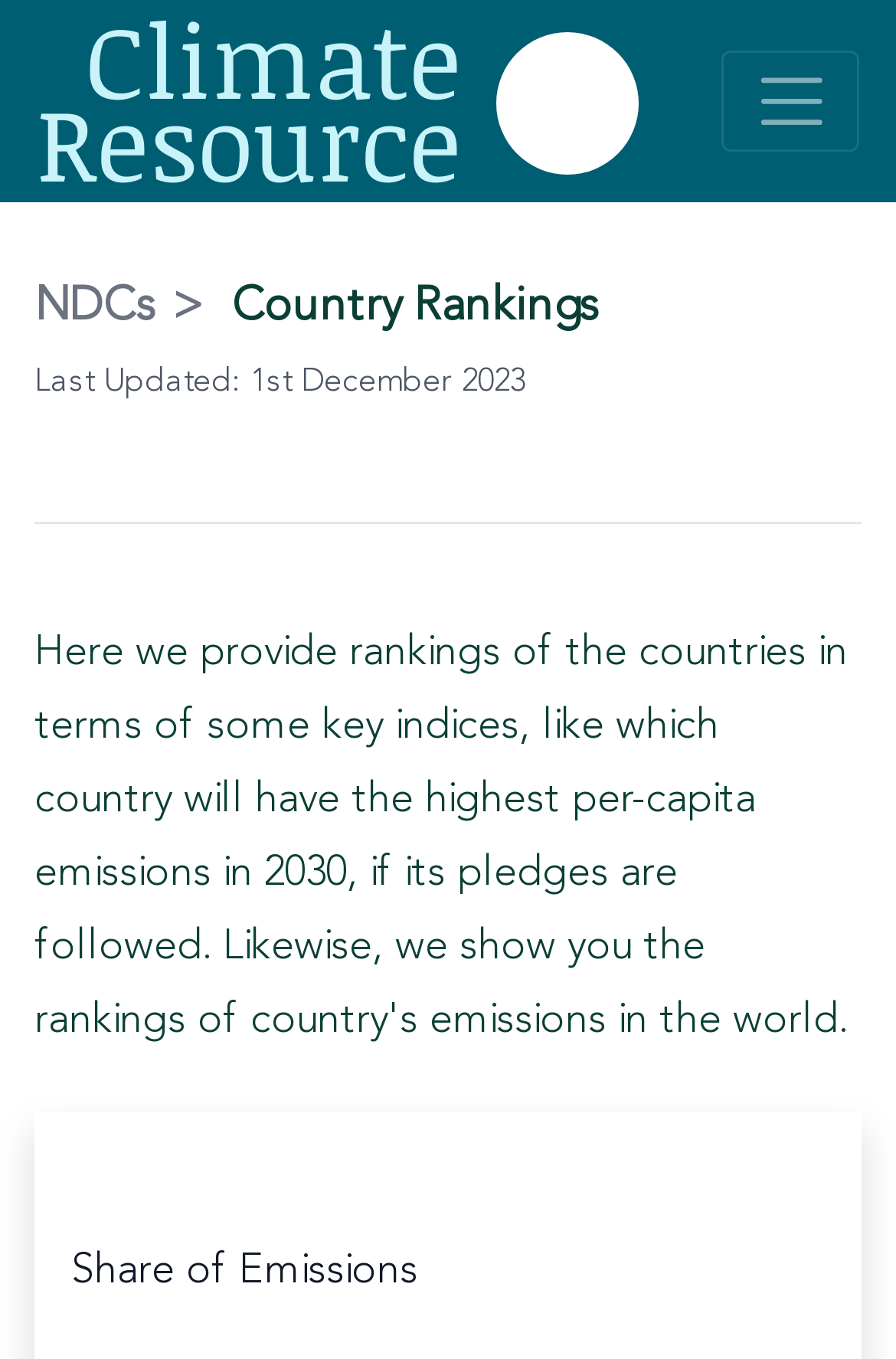Please answer the following question as detailed as possible based on the image: 
What is the last updated date?

The last updated date can be found below the navigation menu, where it is written as 'Last Updated: 1st December 2023'.